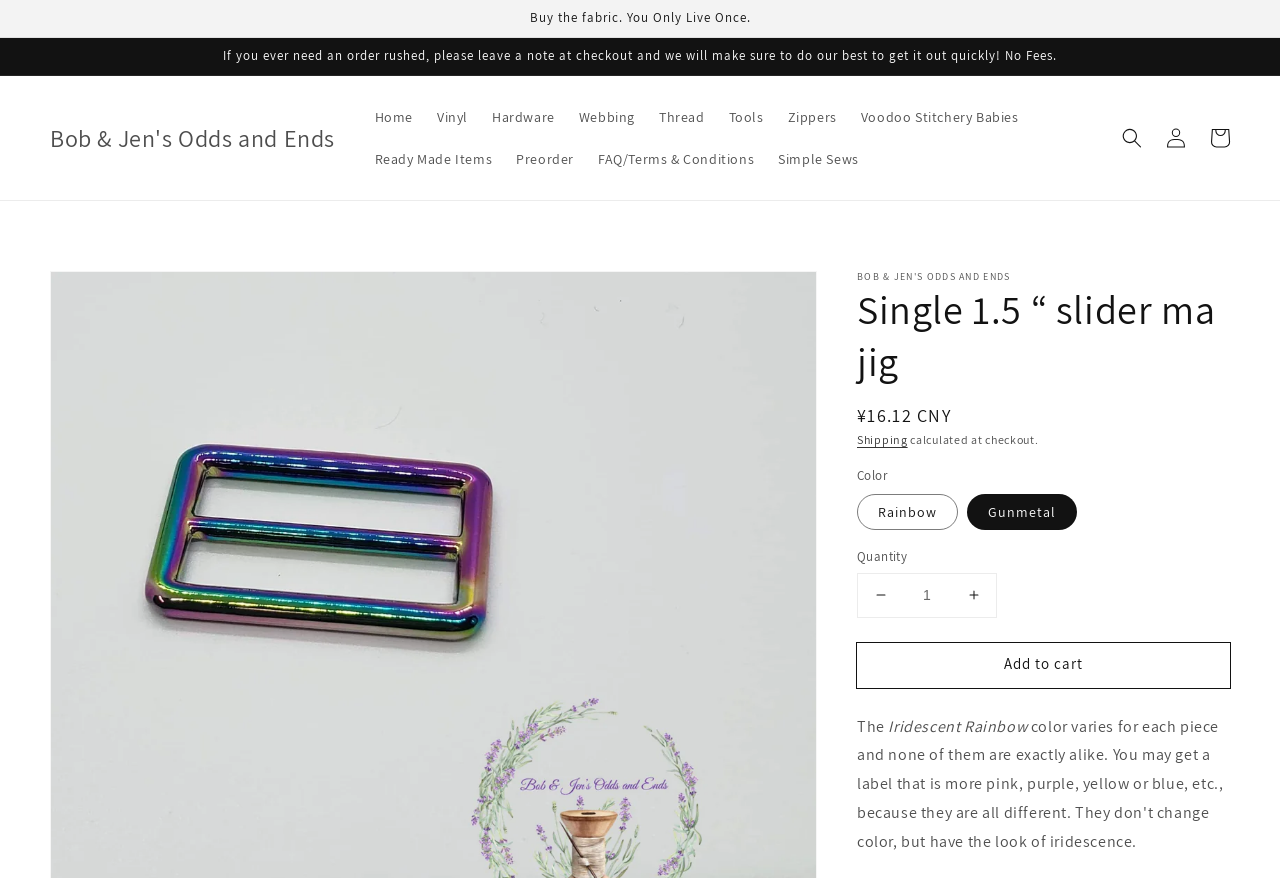Determine the bounding box coordinates of the section I need to click to execute the following instruction: "Add to cart". Provide the coordinates as four float numbers between 0 and 1, i.e., [left, top, right, bottom].

[0.67, 0.732, 0.961, 0.783]